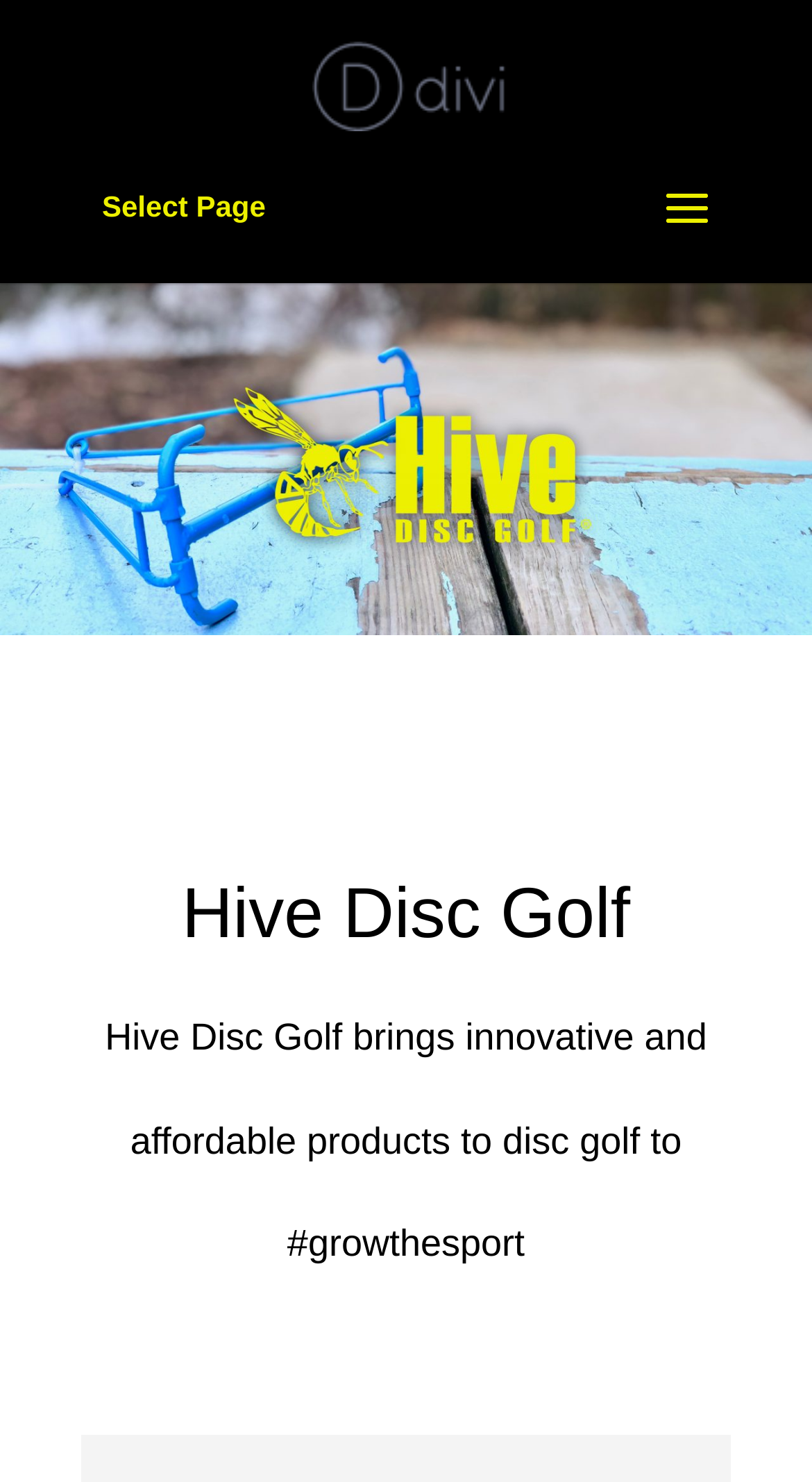How many navigation options are available?
Look at the image and respond with a one-word or short-phrase answer.

One